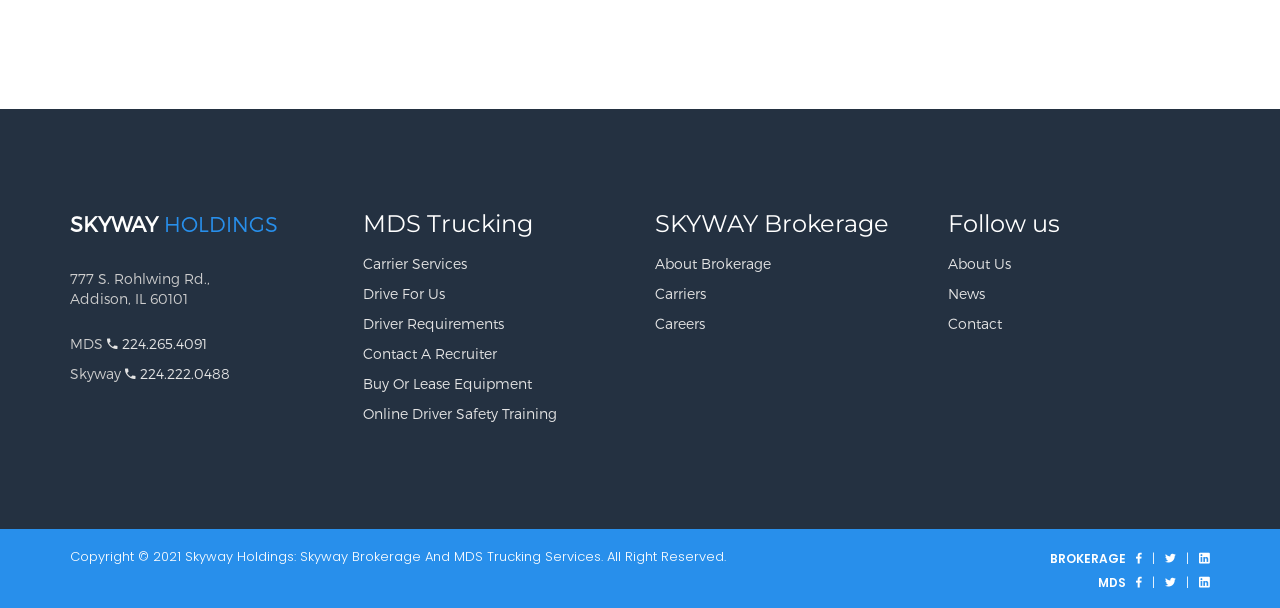Locate the bounding box coordinates of the region to be clicked to comply with the following instruction: "Learn about Brokerage". The coordinates must be four float numbers between 0 and 1, in the form [left, top, right, bottom].

[0.512, 0.419, 0.602, 0.447]